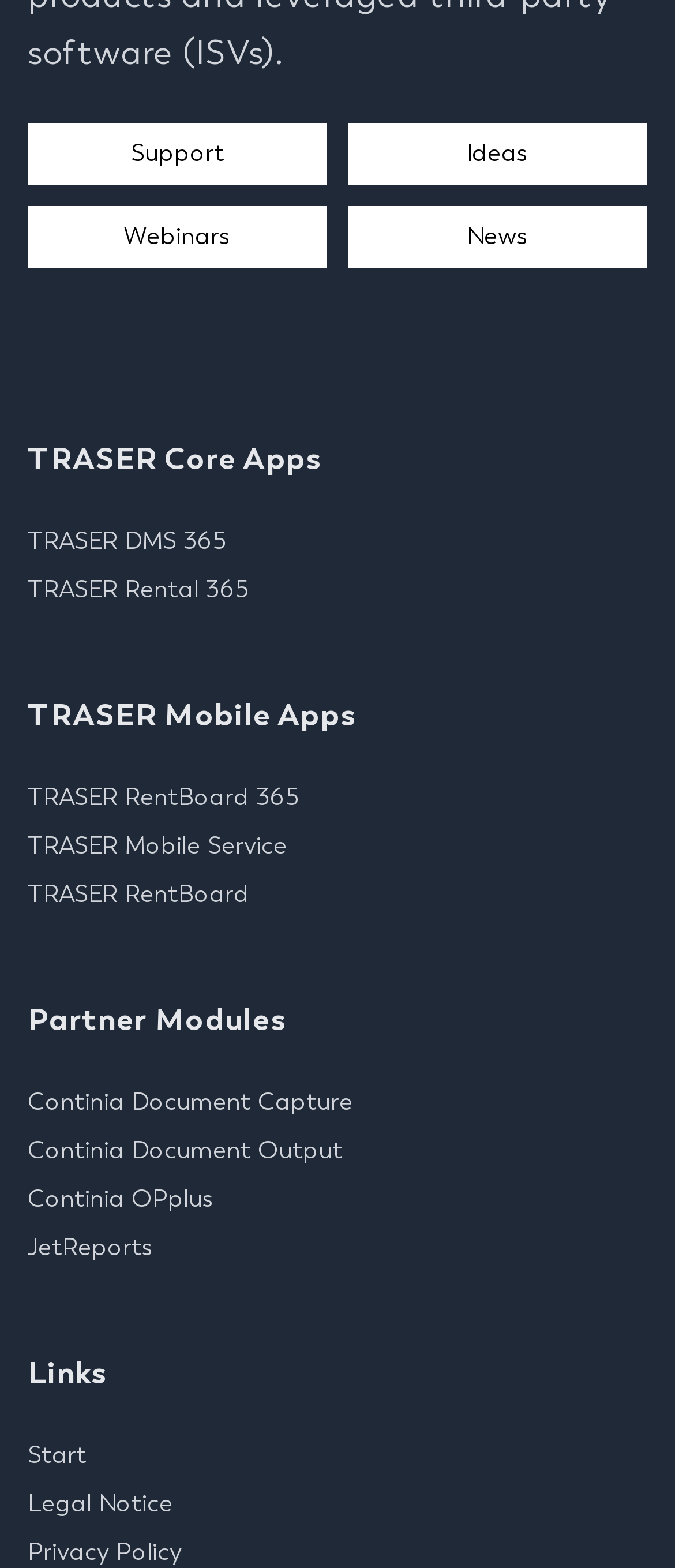Find the bounding box coordinates of the clickable area required to complete the following action: "Read News".

[0.515, 0.132, 0.959, 0.171]